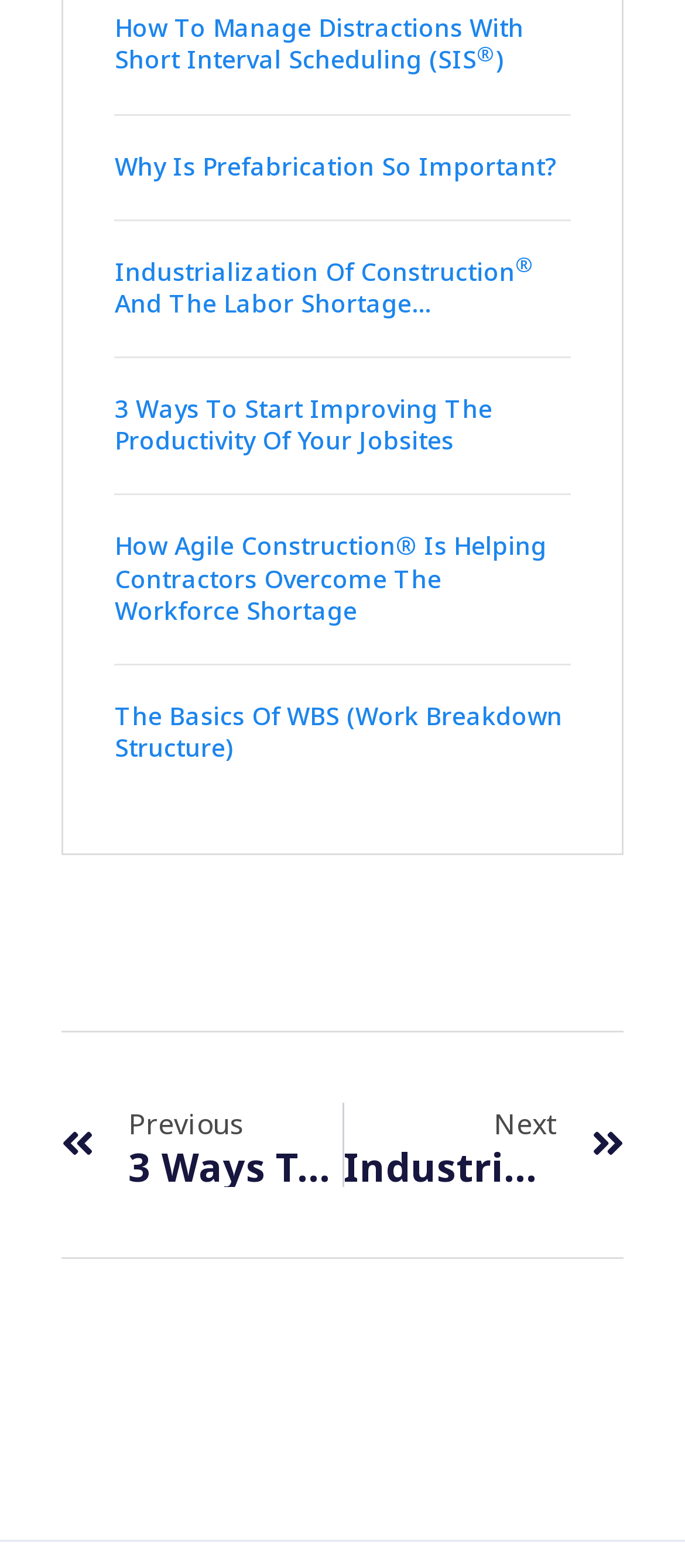Locate the bounding box coordinates of the area to click to fulfill this instruction: "read about improving jobsite productivity". The bounding box should be presented as four float numbers between 0 and 1, in the order [left, top, right, bottom].

[0.167, 0.251, 0.833, 0.292]